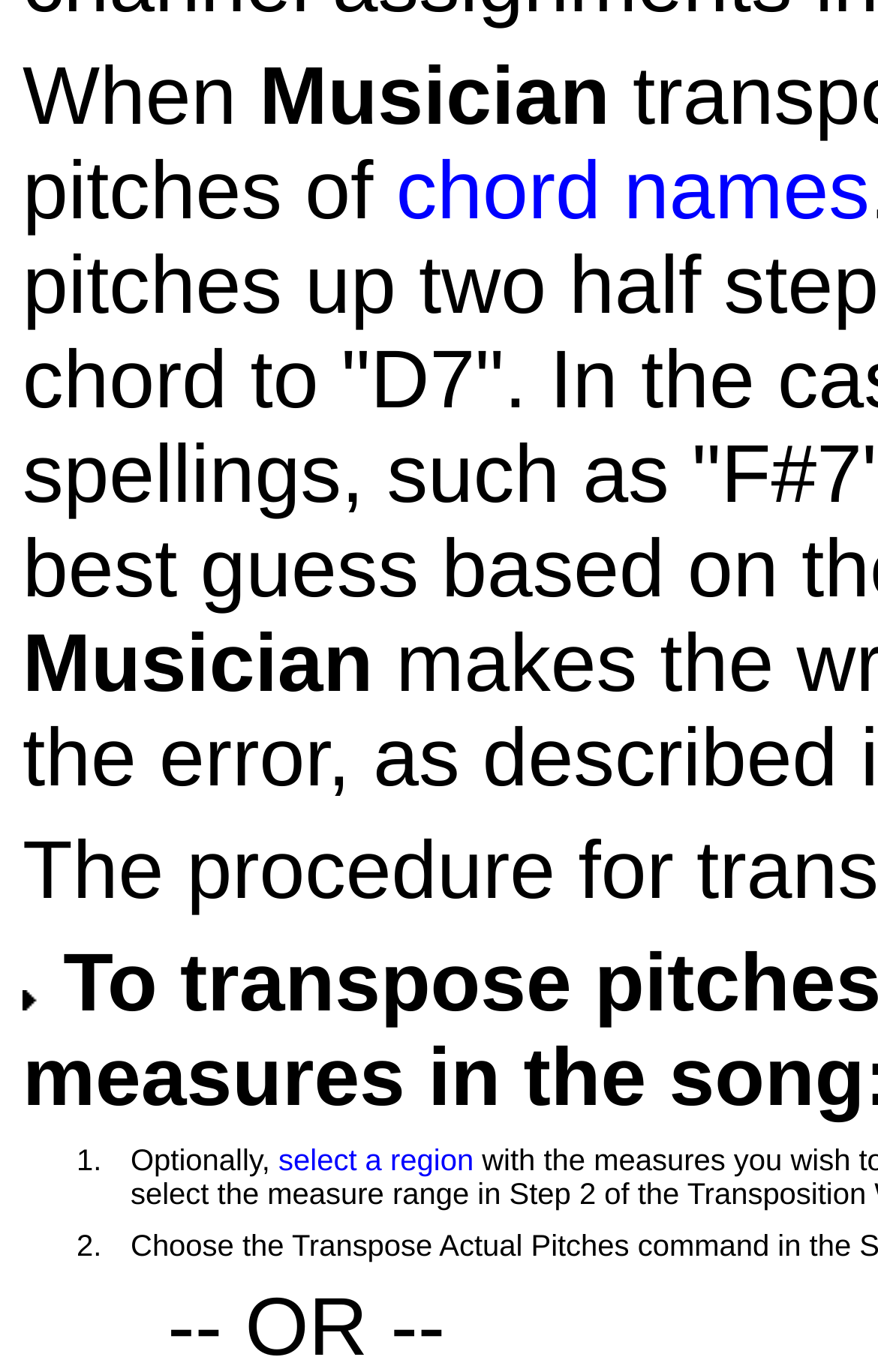Identify the bounding box for the UI element described as: "chord names". Ensure the coordinates are four float numbers between 0 and 1, formatted as [left, top, right, bottom].

[0.451, 0.105, 0.99, 0.172]